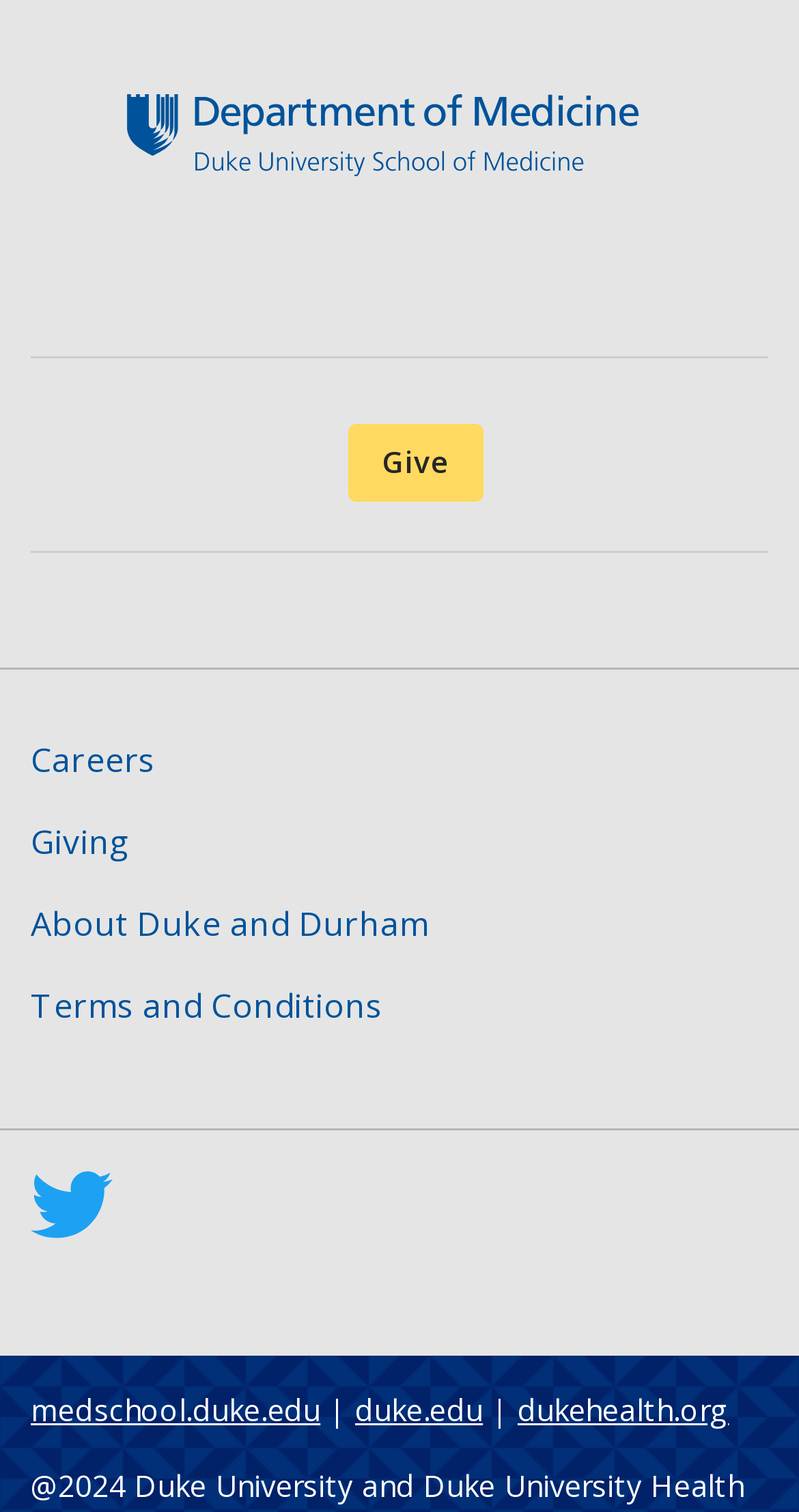Determine the bounding box coordinates of the section I need to click to execute the following instruction: "Go to Careers". Provide the coordinates as four float numbers between 0 and 1, i.e., [left, top, right, bottom].

[0.038, 0.475, 0.962, 0.529]